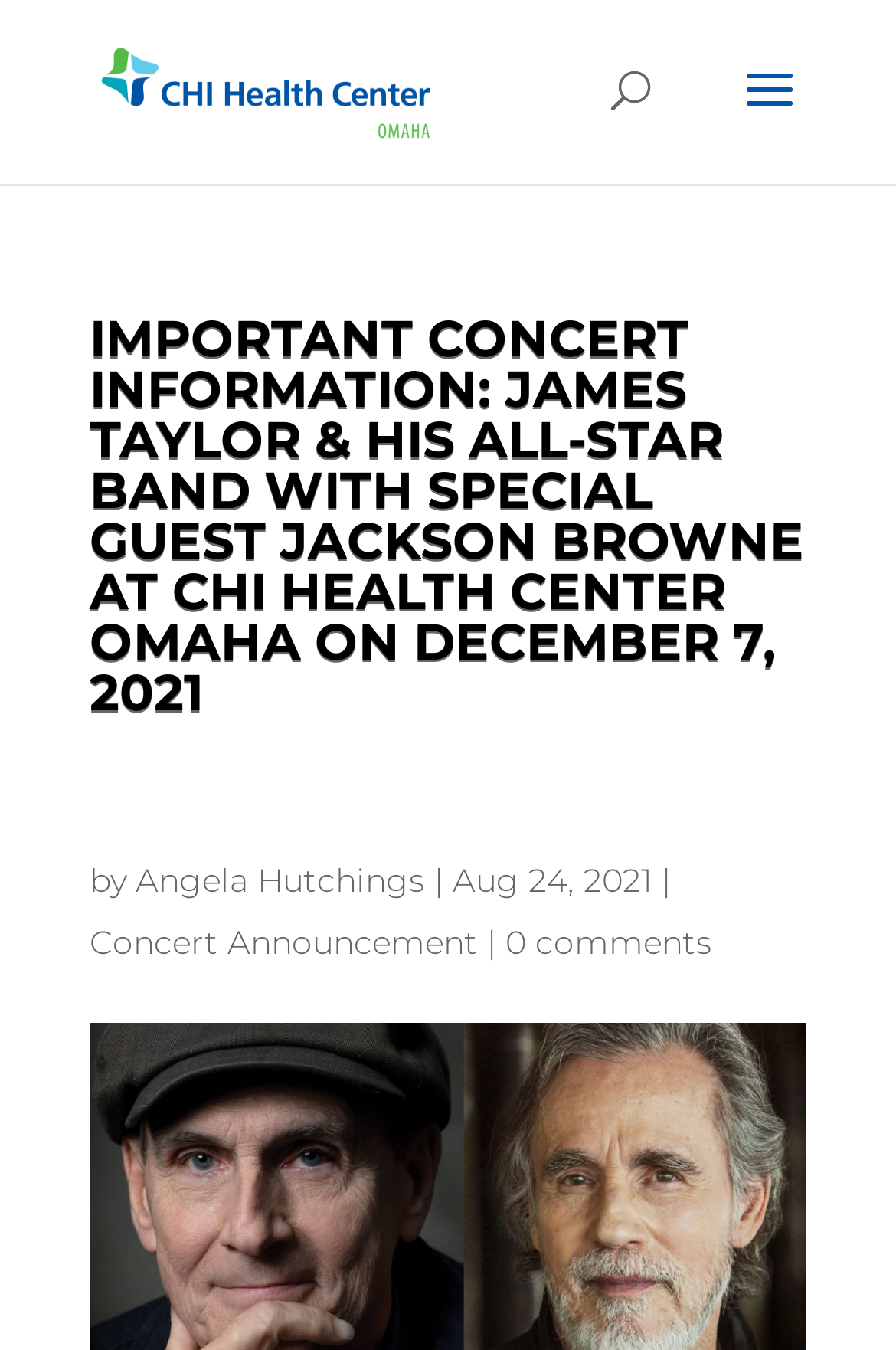How many comments are there for the concert announcement?
Answer the question with a single word or phrase by looking at the picture.

0